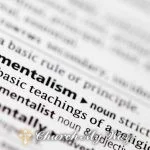What is the main focus of the image?
Answer the question based on the image using a single word or a brief phrase.

The word 'Fundamentalism'